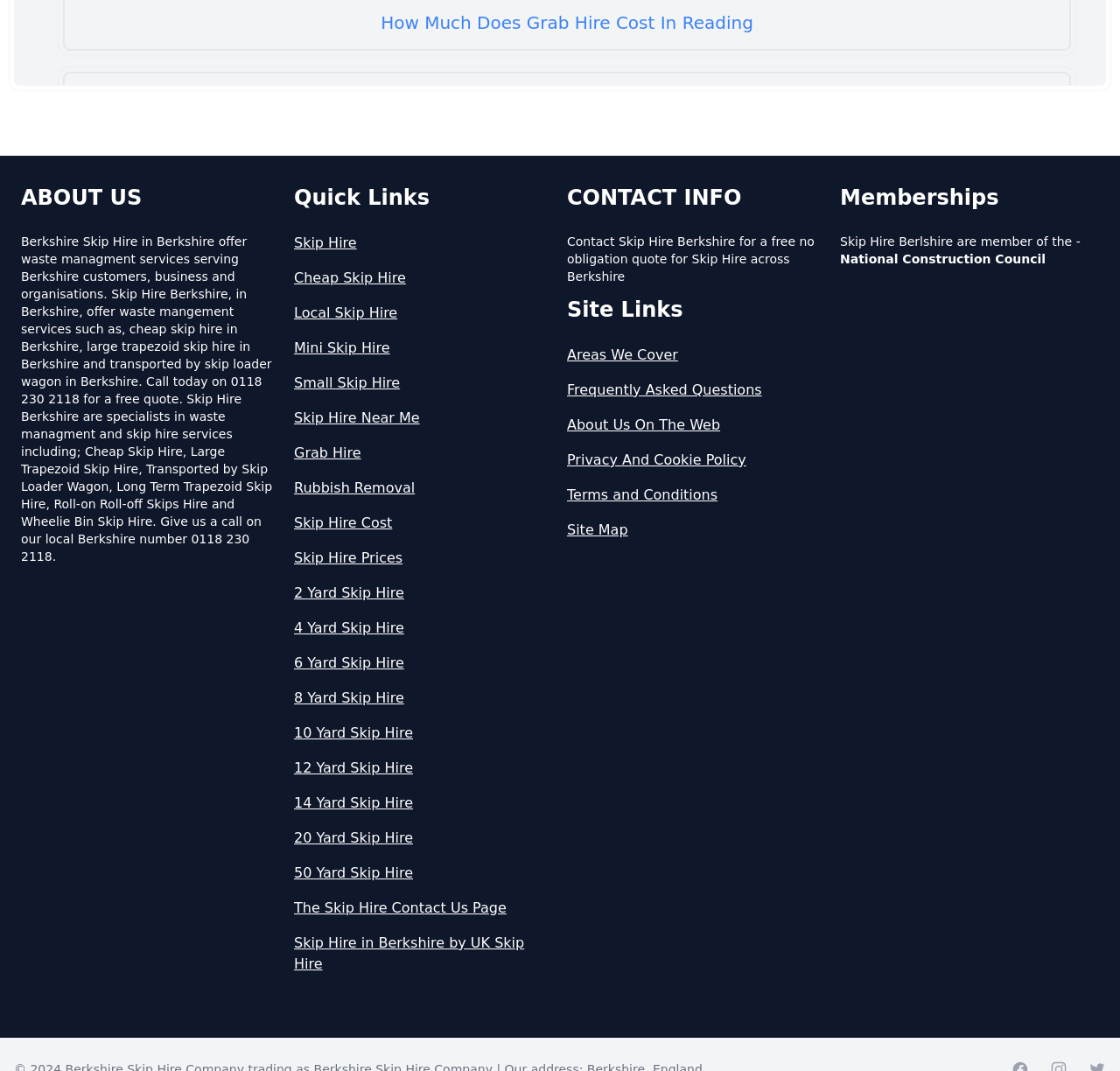What services does Berkshire Skip Hire offer?
Based on the image, provide a one-word or brief-phrase response.

Waste management services